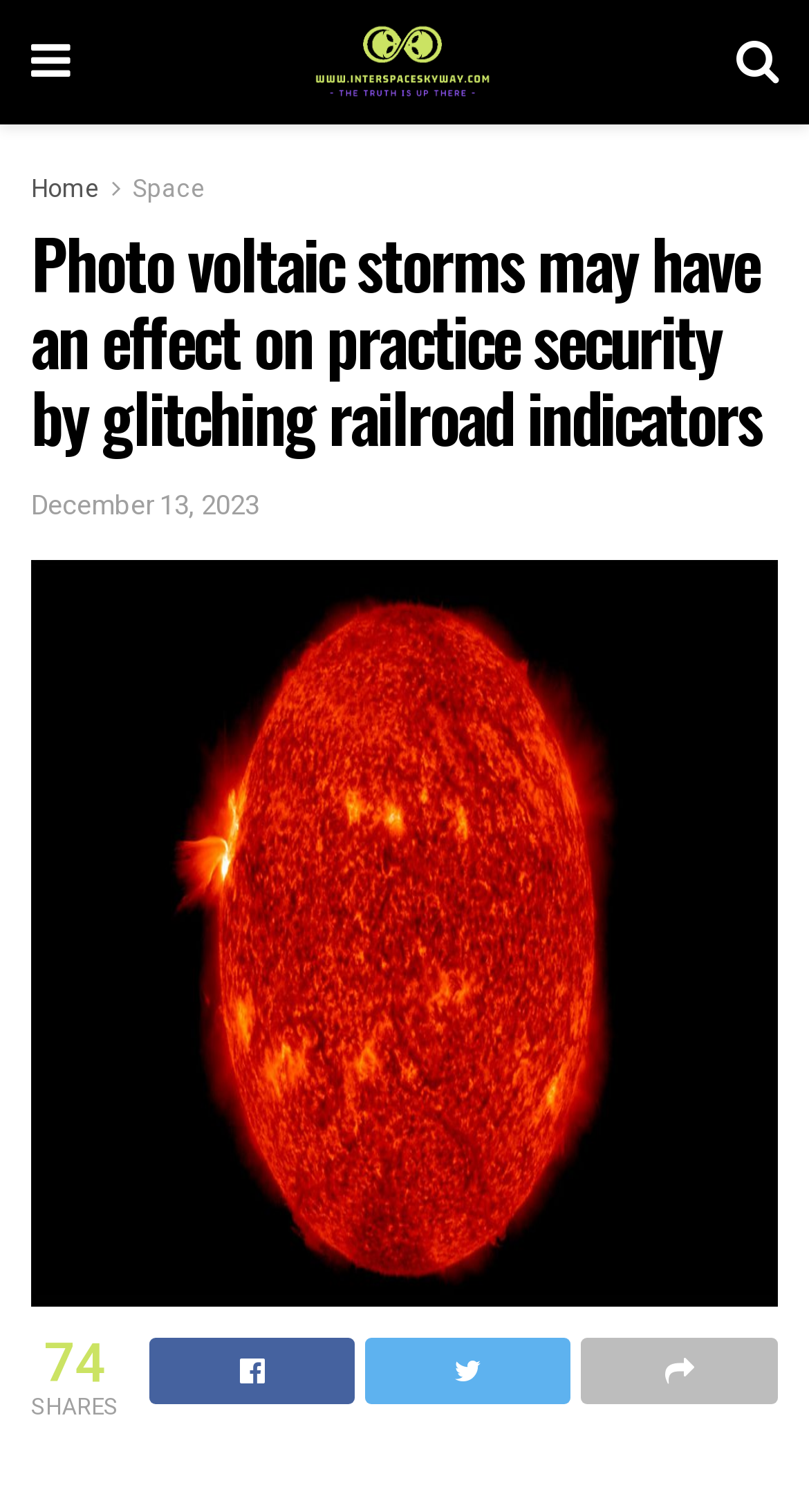Provide the bounding box coordinates of the HTML element described by the text: "Home".

[0.038, 0.112, 0.123, 0.137]